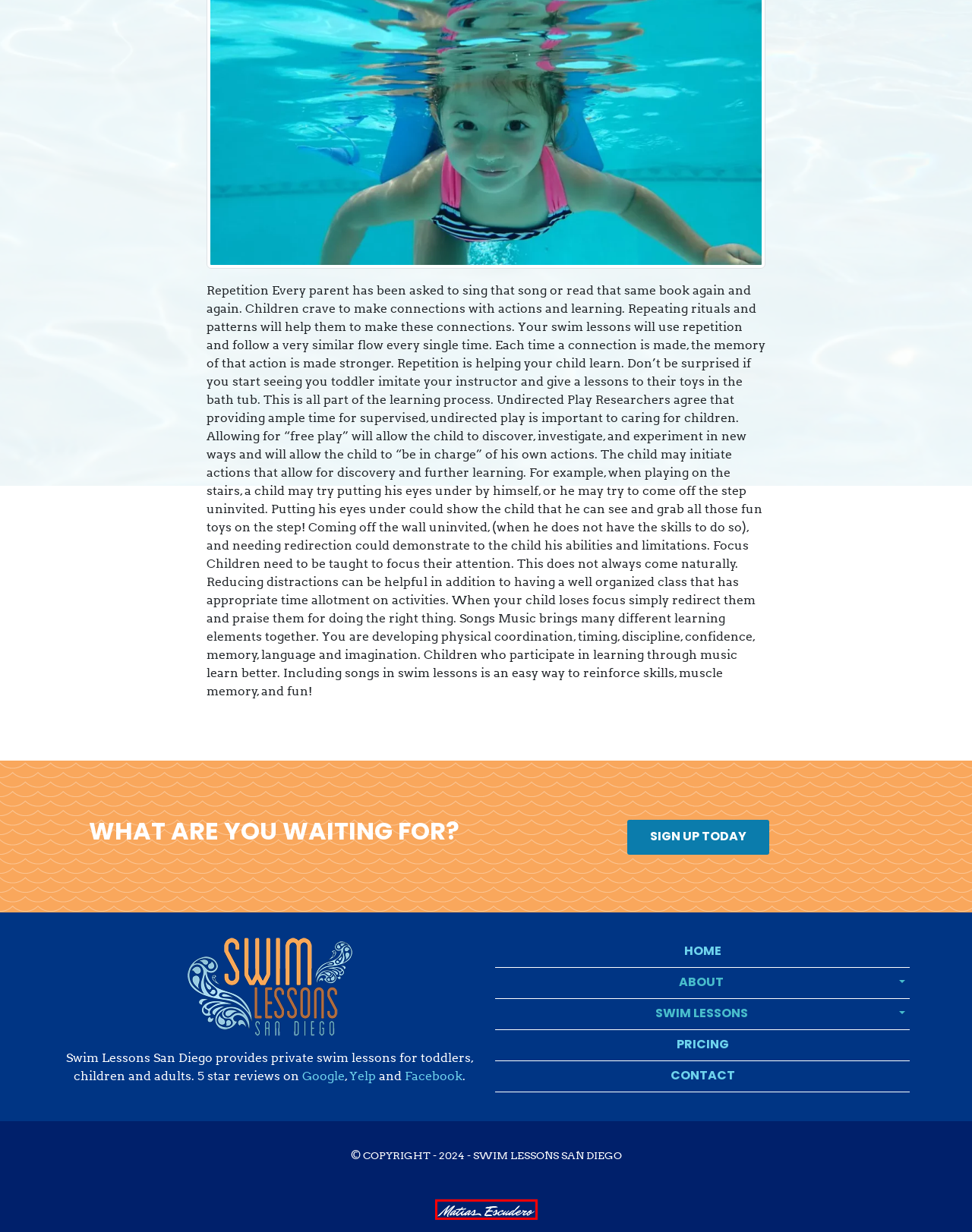Look at the screenshot of a webpage where a red bounding box surrounds a UI element. Your task is to select the best-matching webpage description for the new webpage after you click the element within the bounding box. The available options are:
A. ABOUT US | Swim Lessons San Diego
B. CONTACT US | Swim Lessons San Diego
C. Kristina Viviani | Swim Lessons San Diego
D. PRICING | Swim Lessons San Diego
E. BLOG | Swim Lessons San Diego
F. Matias Escudero Web Developer in San Diego CA
G. Home | Swim Lessons San Diego
H. Toddler Swim Lessons | Swim Lessons San Diego

F